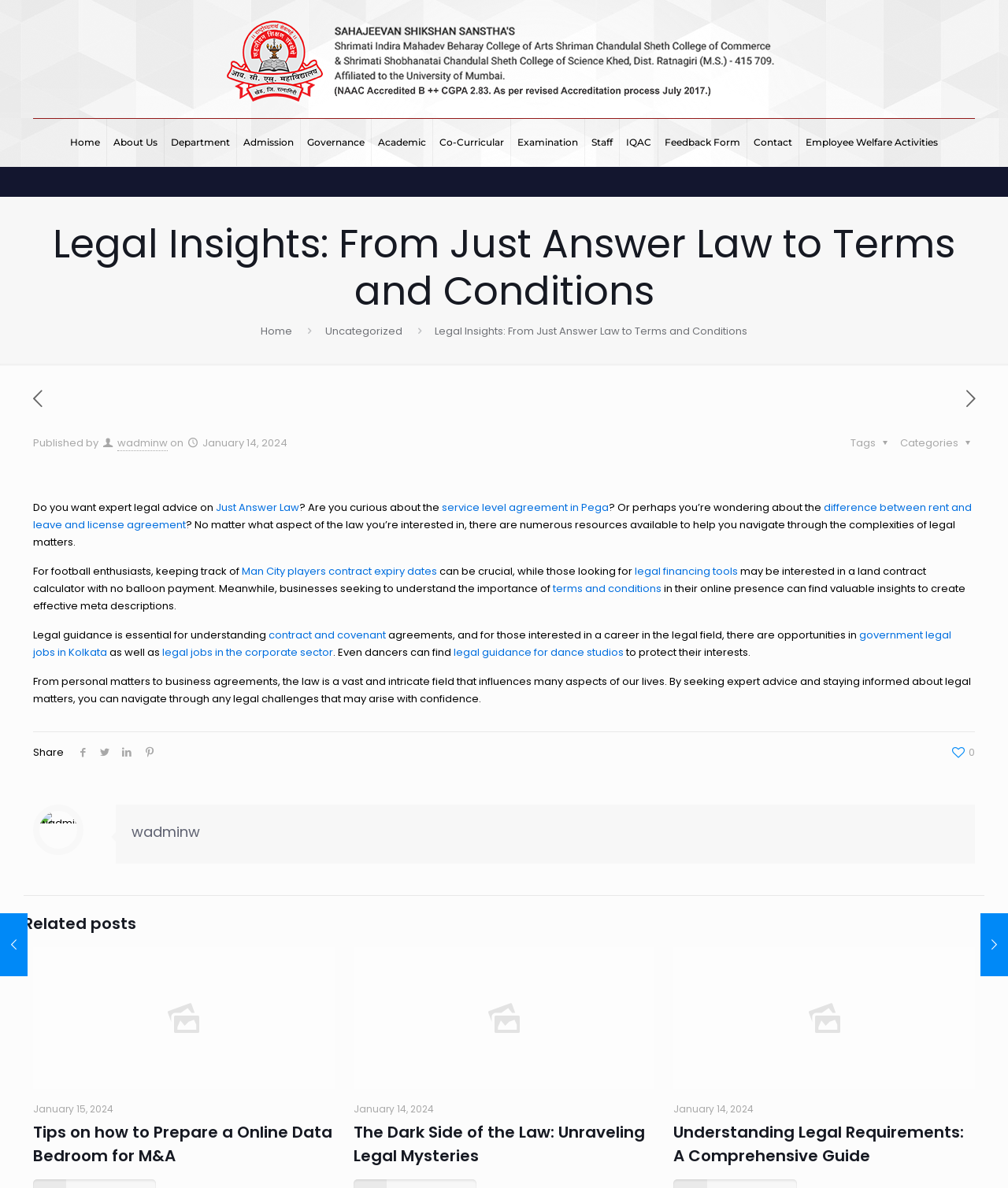What is the name of the author of the current post?
Answer with a single word or phrase, using the screenshot for reference.

wadminw